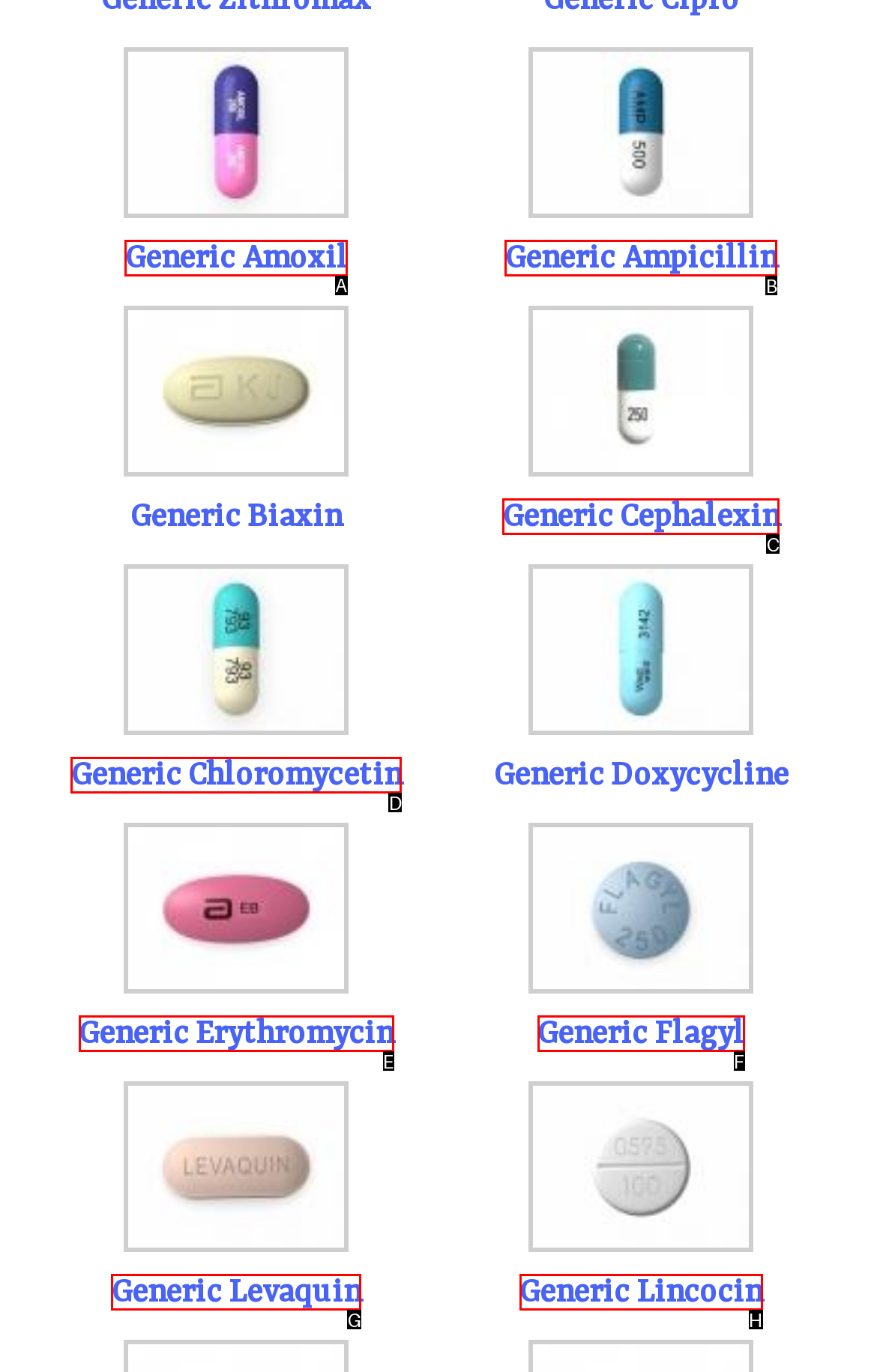What is the letter of the UI element you should click to View Generic Amoxil? Provide the letter directly.

A